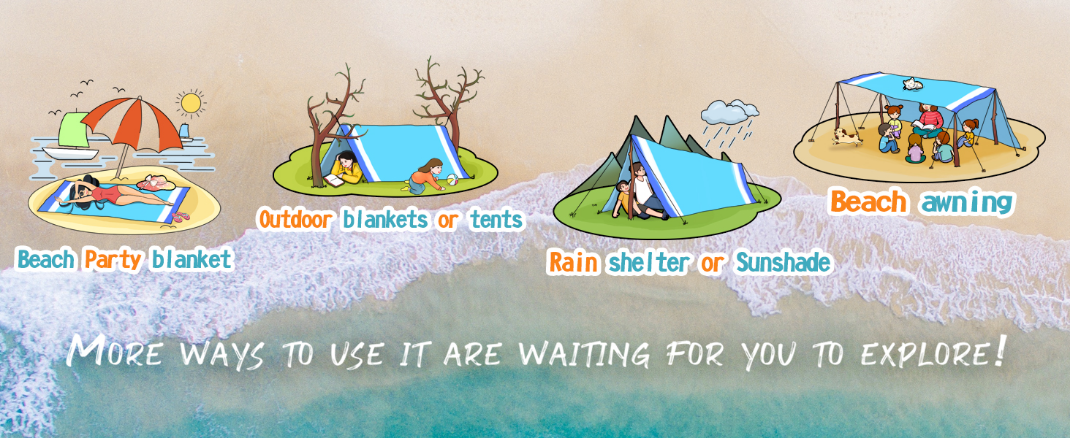Use one word or a short phrase to answer the question provided: 
What is the mood of the people in the illustration?

Relaxed